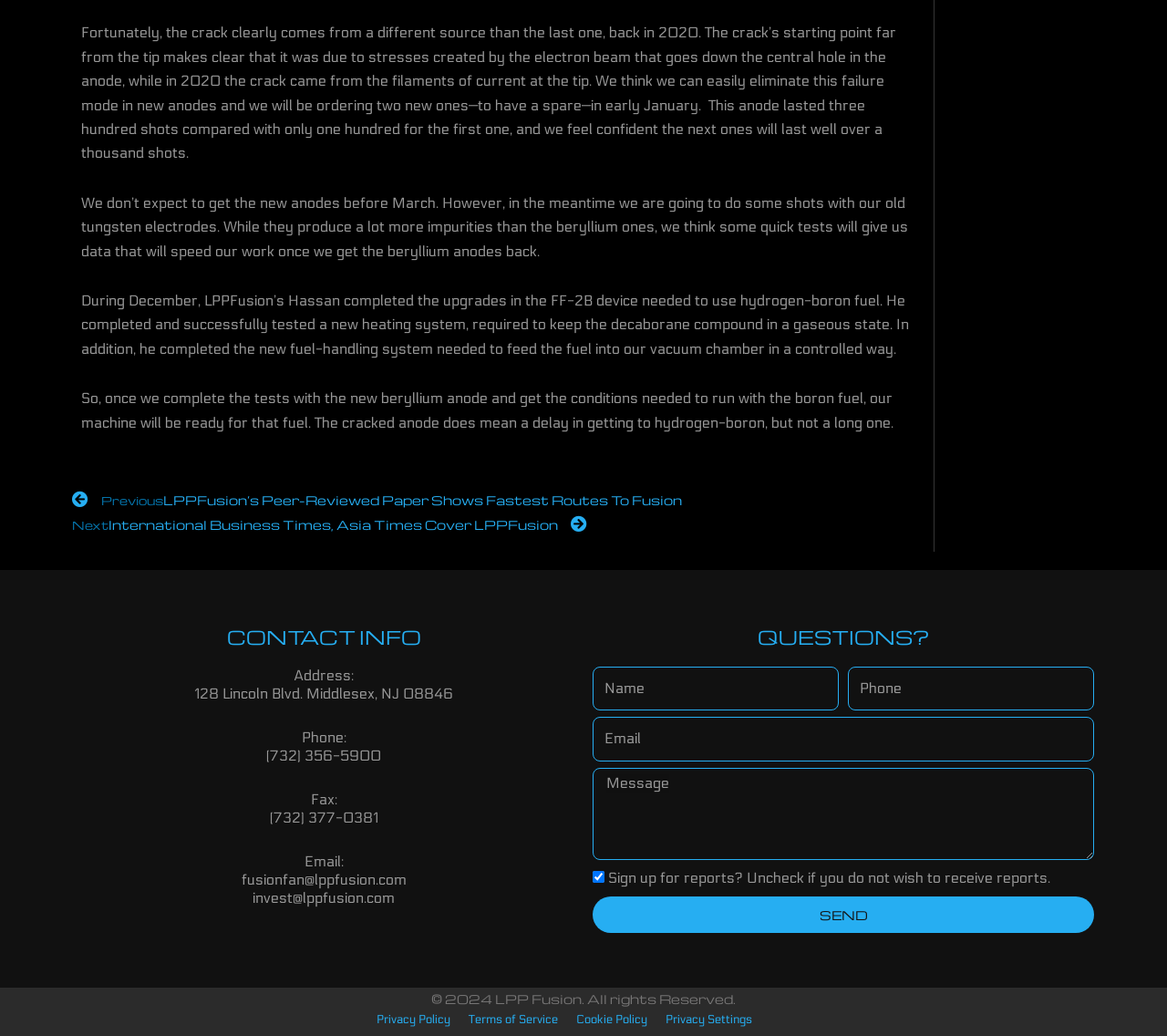Please provide the bounding box coordinates for the element that needs to be clicked to perform the instruction: "Click the 'Prev' link". The coordinates must consist of four float numbers between 0 and 1, formatted as [left, top, right, bottom].

[0.062, 0.474, 0.584, 0.491]